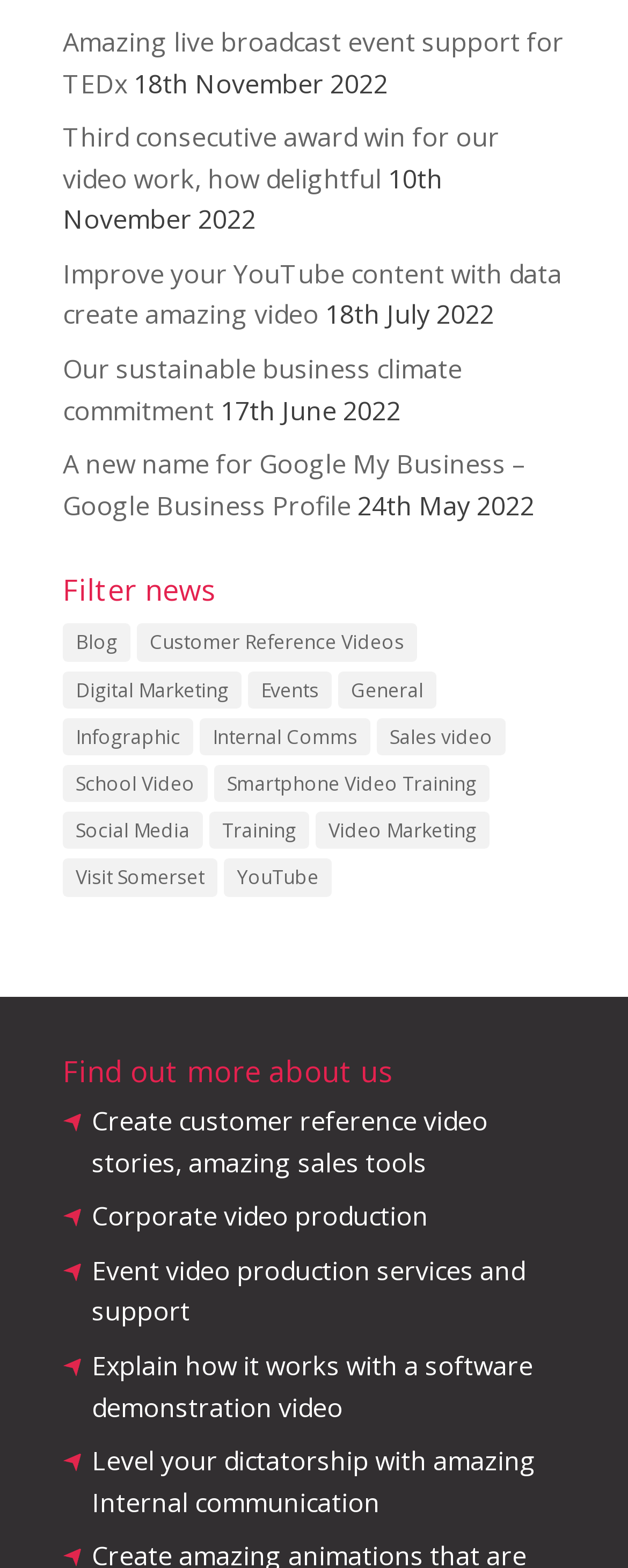Specify the bounding box coordinates of the element's area that should be clicked to execute the given instruction: "Filter news". The coordinates should be four float numbers between 0 and 1, i.e., [left, top, right, bottom].

[0.1, 0.367, 0.9, 0.396]